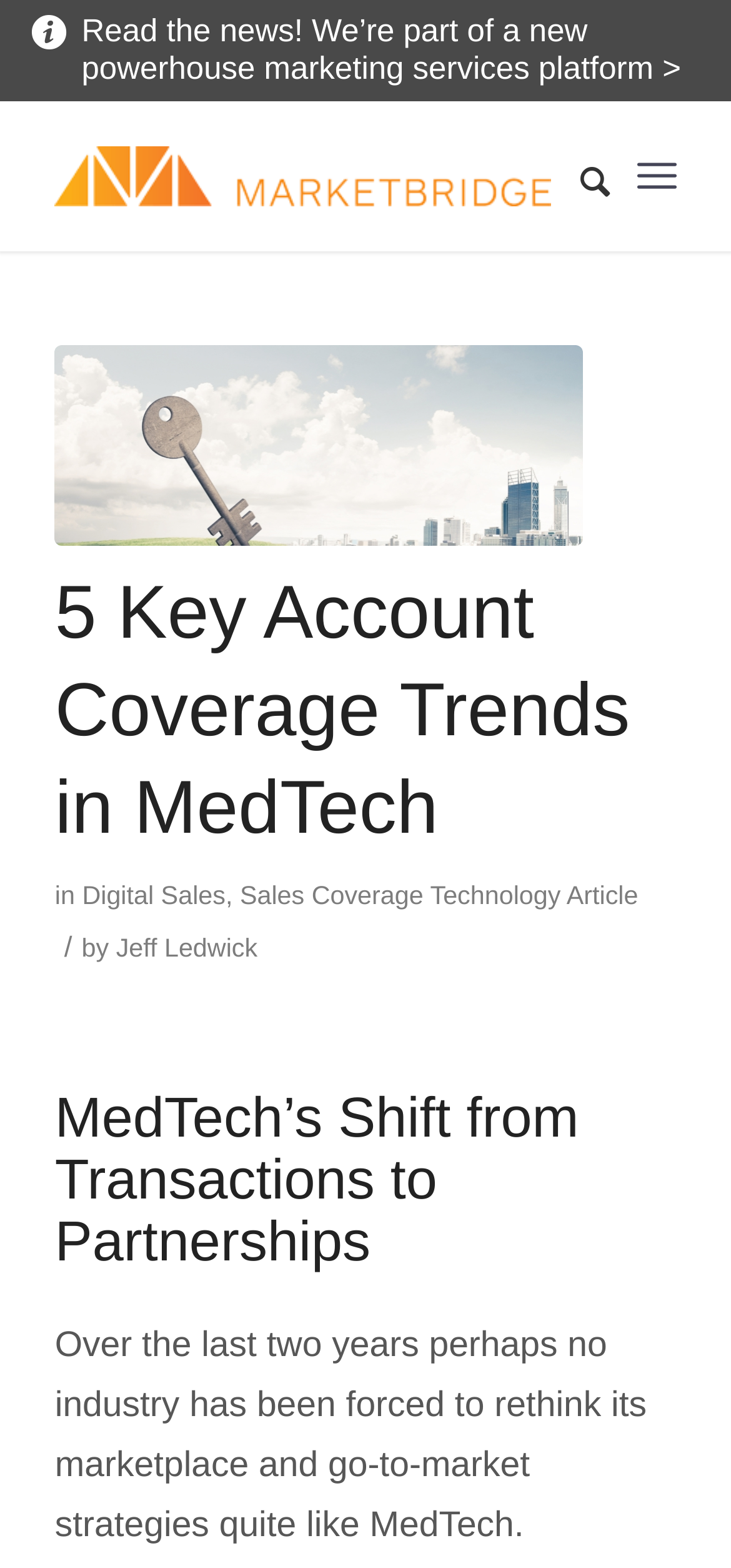Can you find and generate the webpage's heading?

5 Key Account Coverage Trends in MedTech